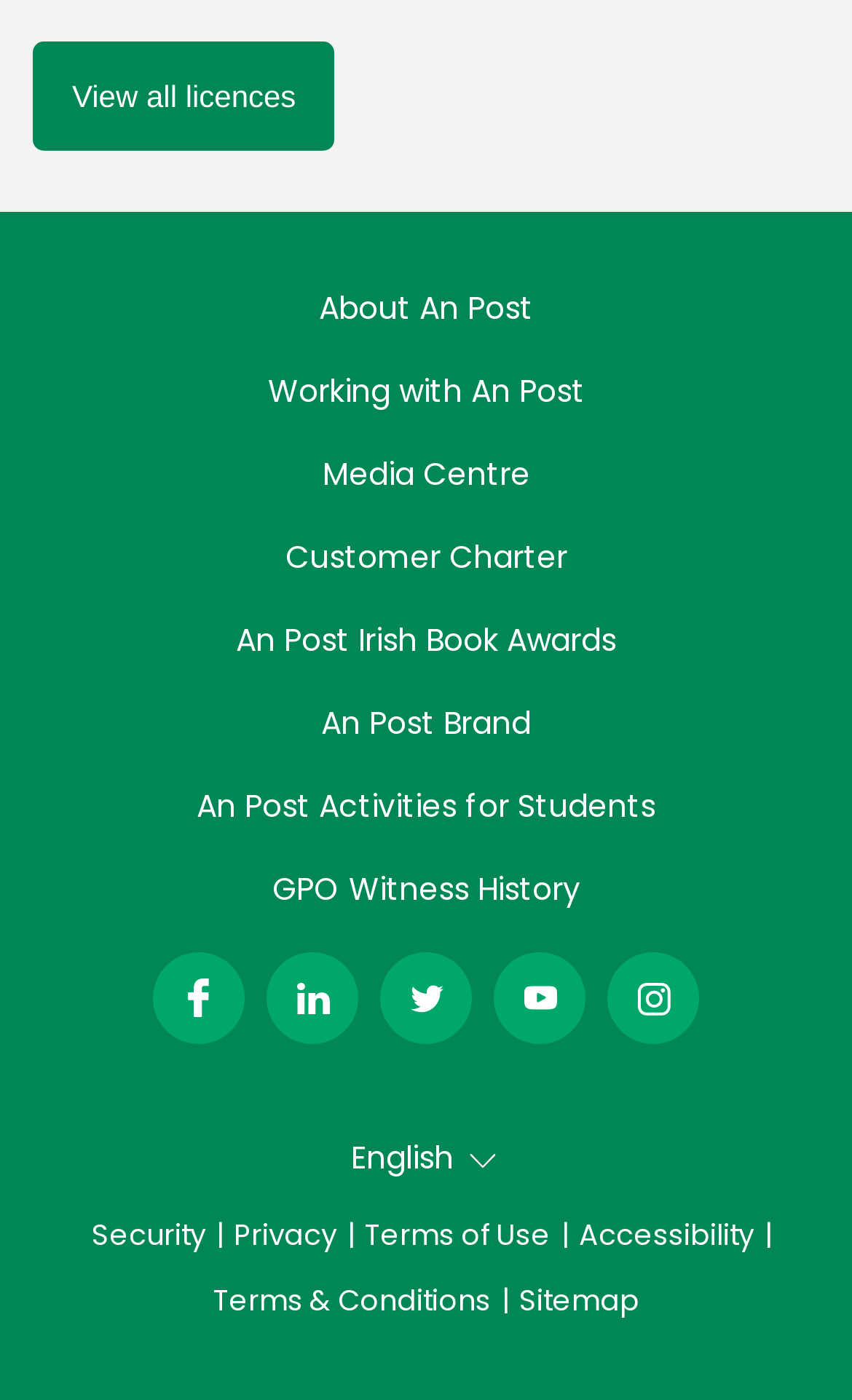Please identify the bounding box coordinates of the element I need to click to follow this instruction: "Go to About An Post".

[0.038, 0.191, 0.962, 0.25]